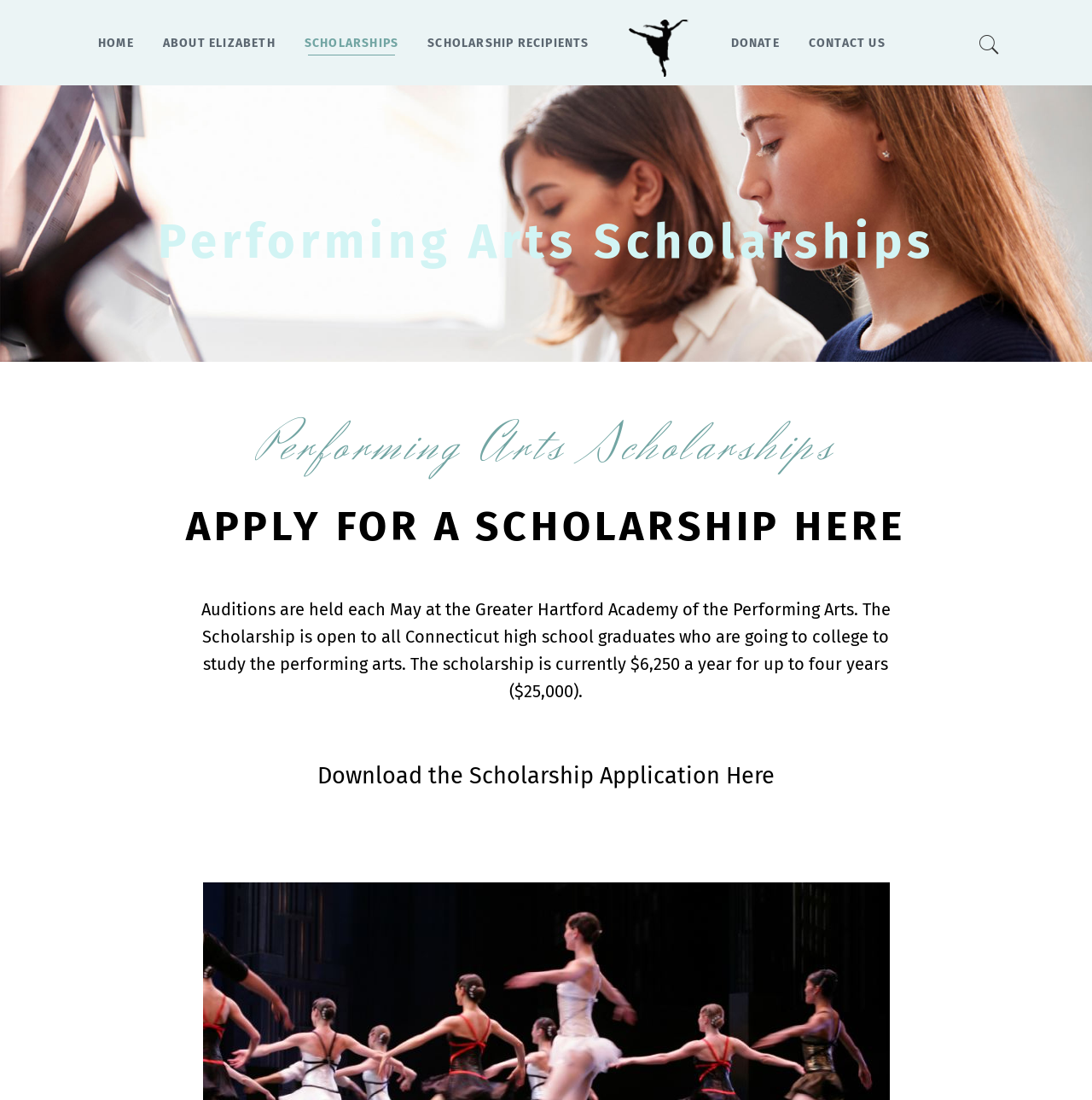Consider the image and give a detailed and elaborate answer to the question: 
What is the purpose of the scholarship?

The purpose of the scholarship can be inferred from the StaticText element which describes the scholarship, it is mentioned that 'The Scholarship is open to all Connecticut high school graduates who are going to college to study the performing arts'.